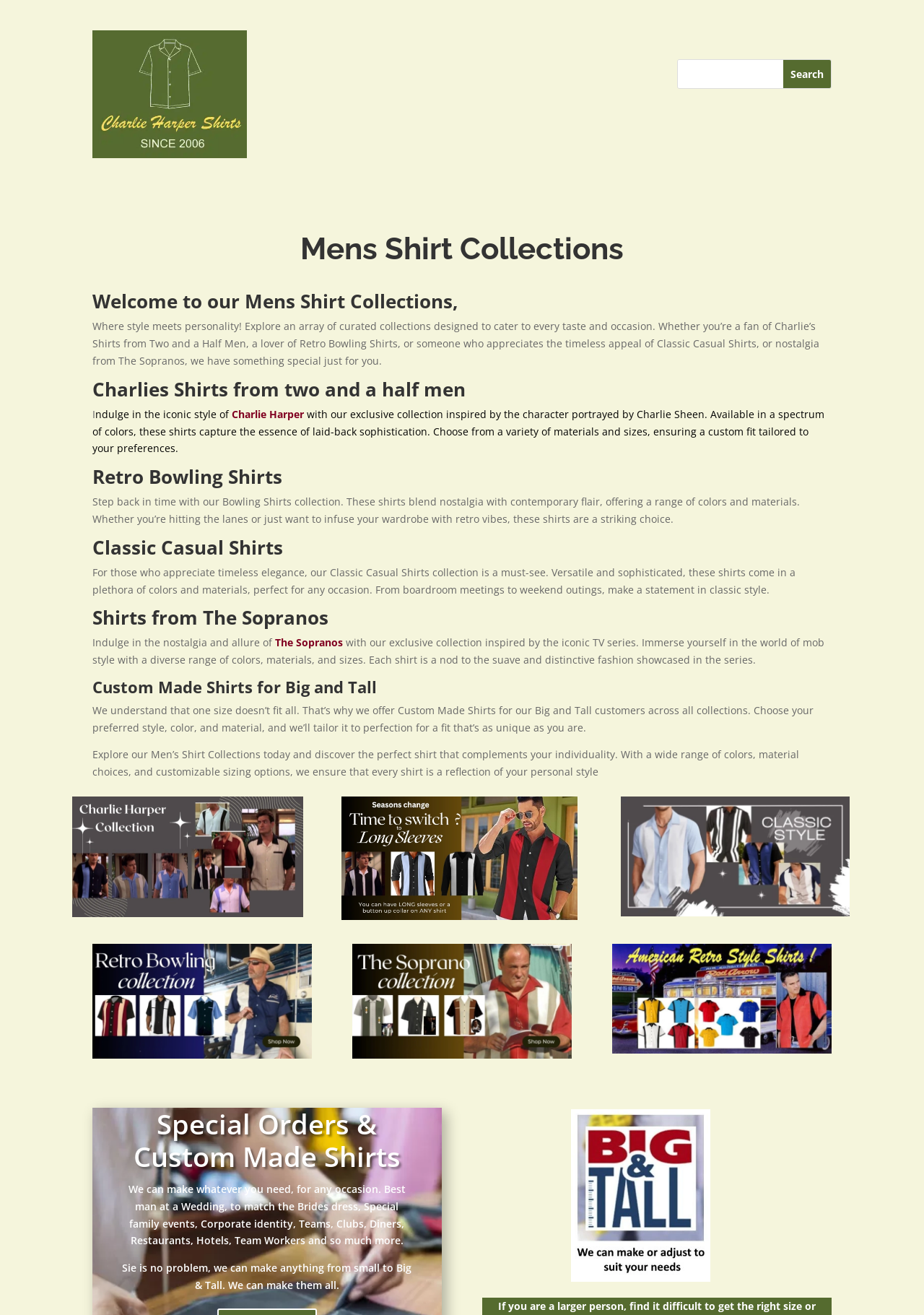Please determine the primary heading and provide its text.

Mens Shirt Collections